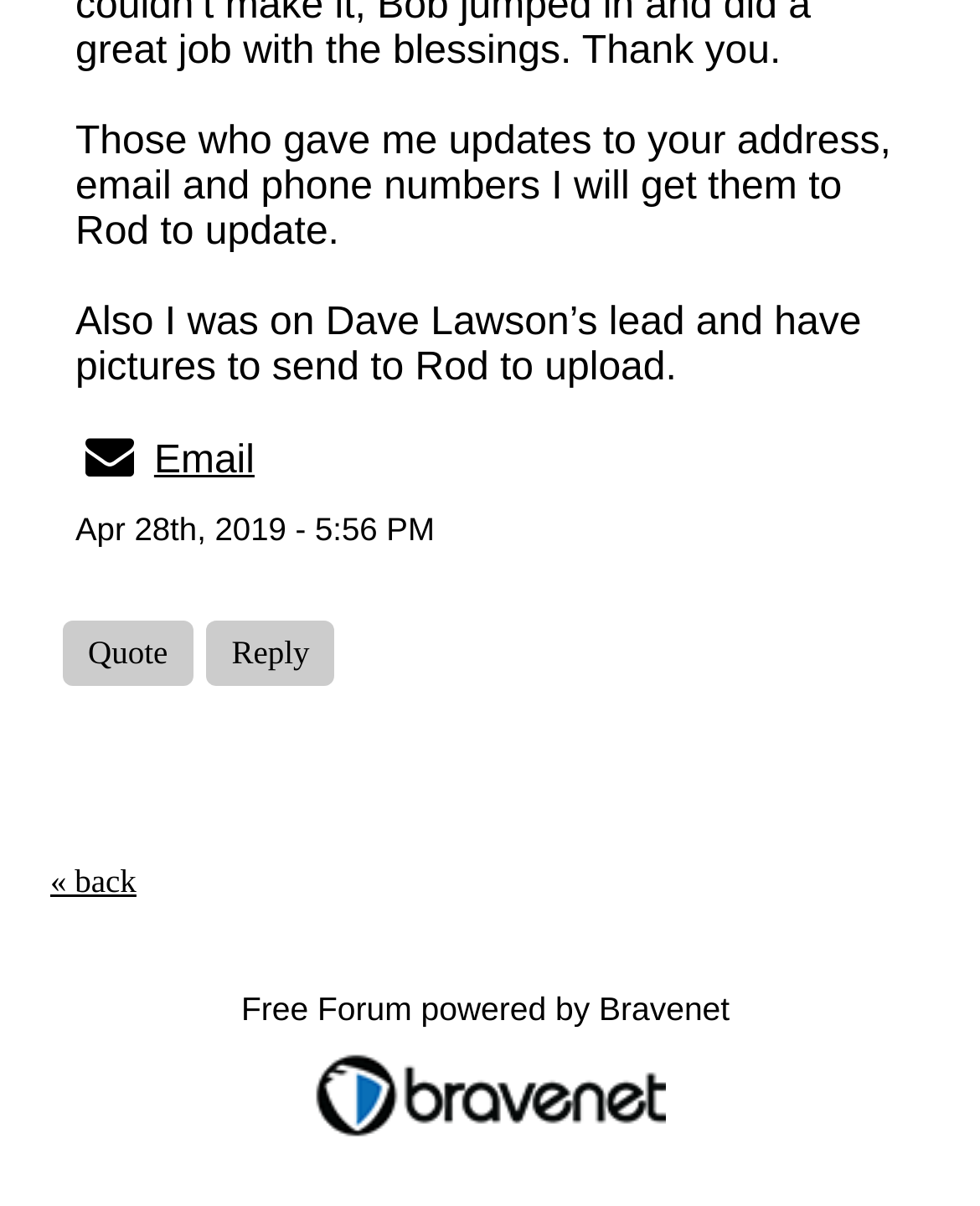Answer the question in a single word or phrase:
What is the purpose of the webpage?

Forum discussion